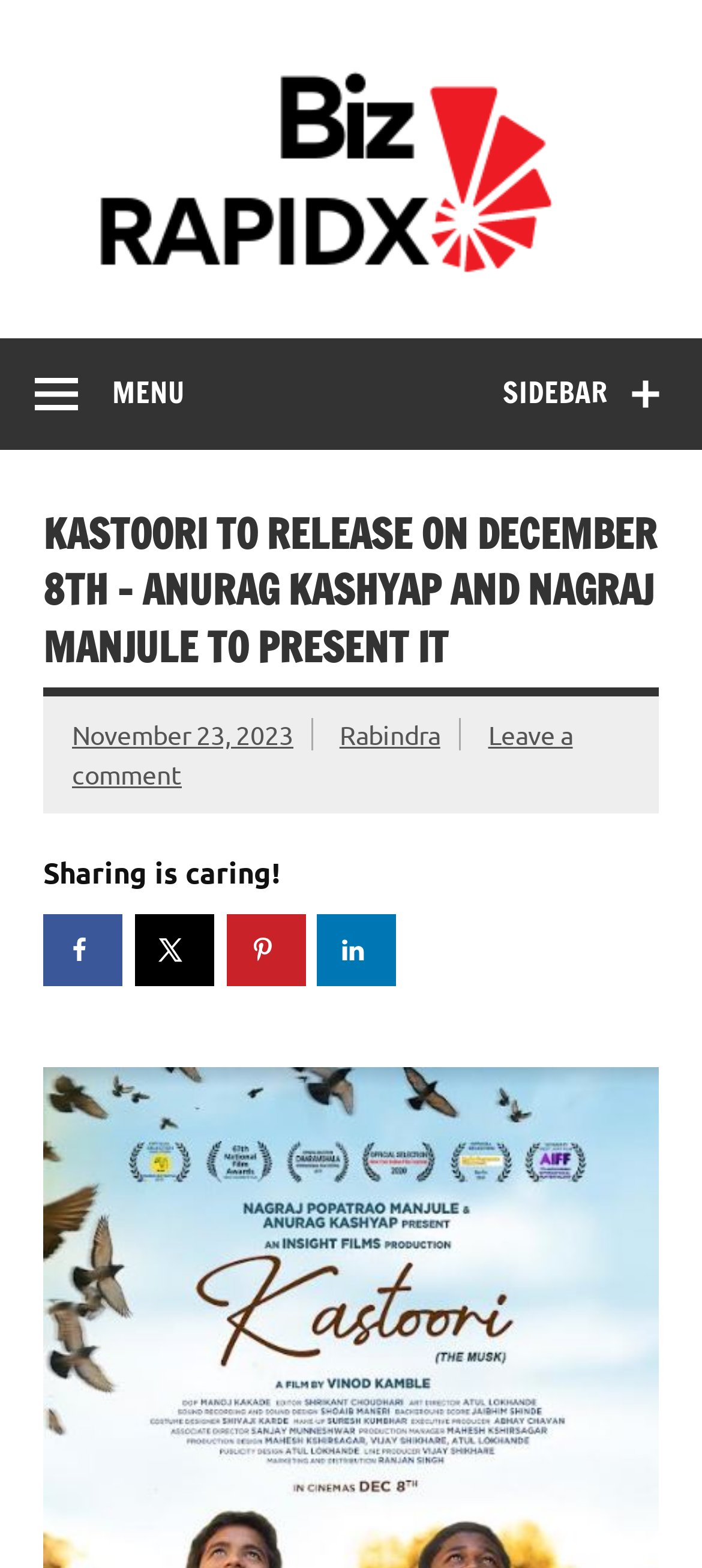Can you specify the bounding box coordinates of the area that needs to be clicked to fulfill the following instruction: "Click the Biz RapidX logo"?

[0.082, 0.034, 0.946, 0.057]